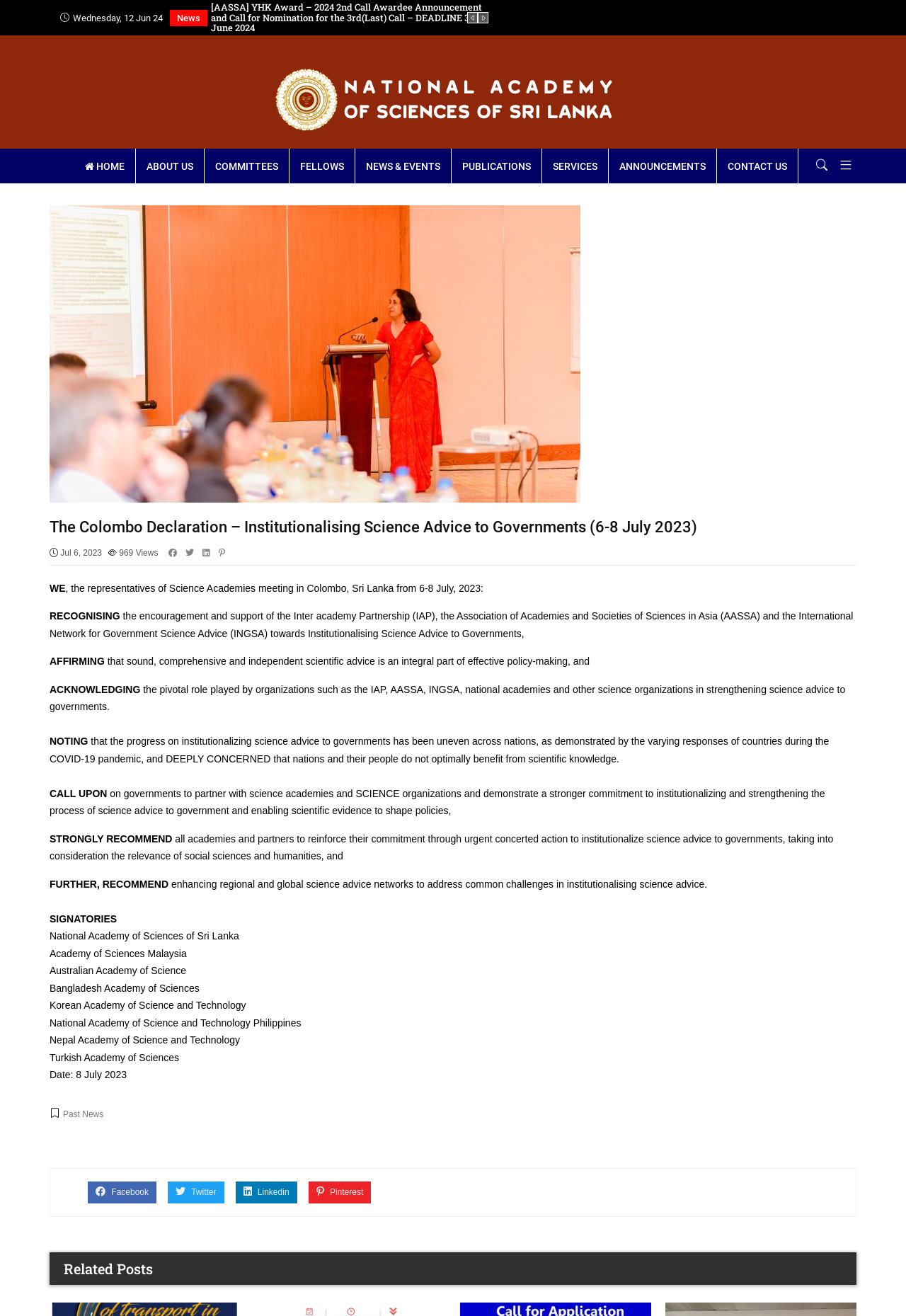Given the description "Imprint", determine the bounding box of the corresponding UI element.

None